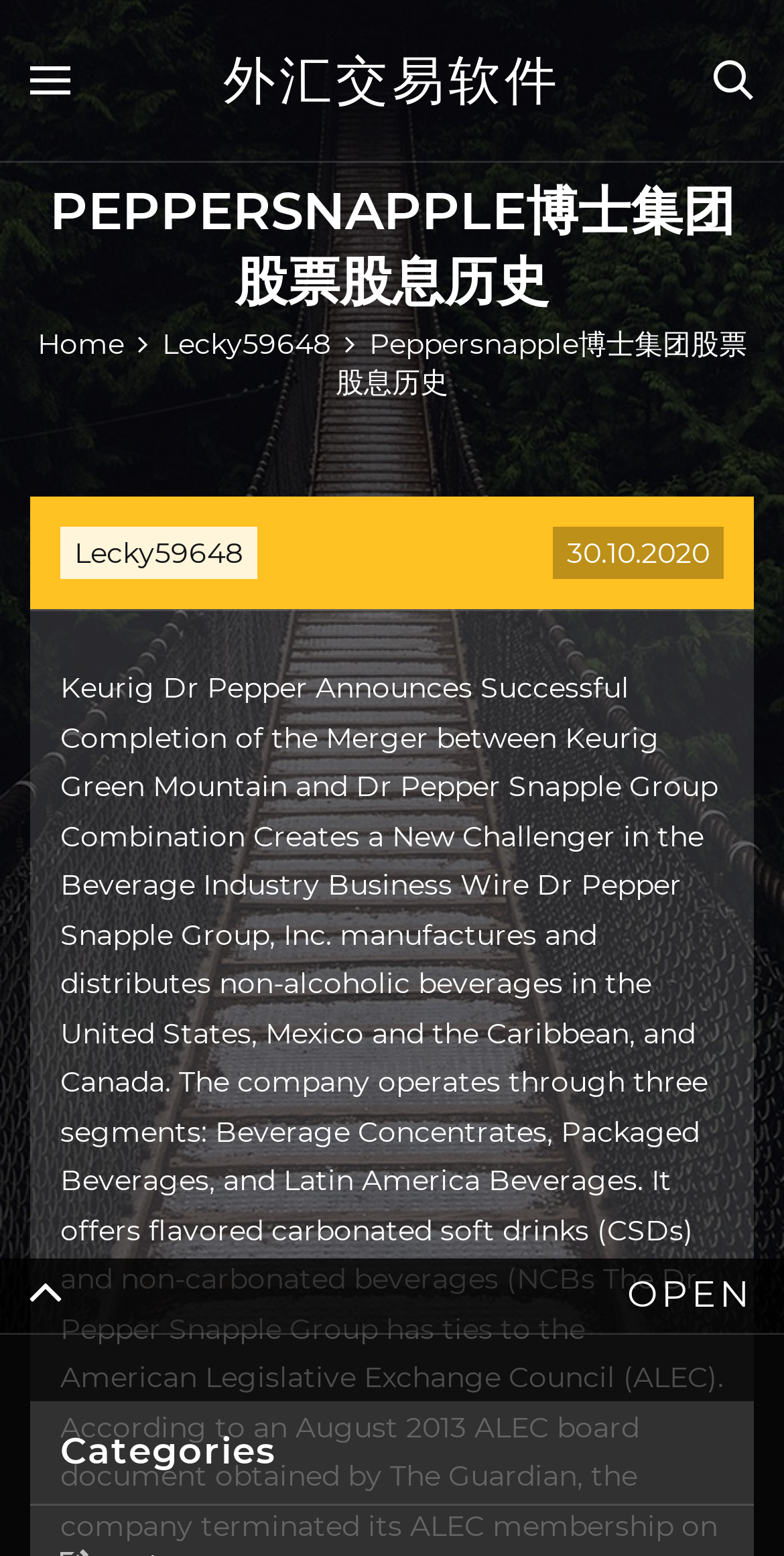What is the category mentioned?
Examine the webpage screenshot and provide an in-depth answer to the question.

The category 'Categories' is mentioned in the StaticText element located at the bottom of the webpage, which suggests that the webpage might be categorized or organized based on certain criteria.